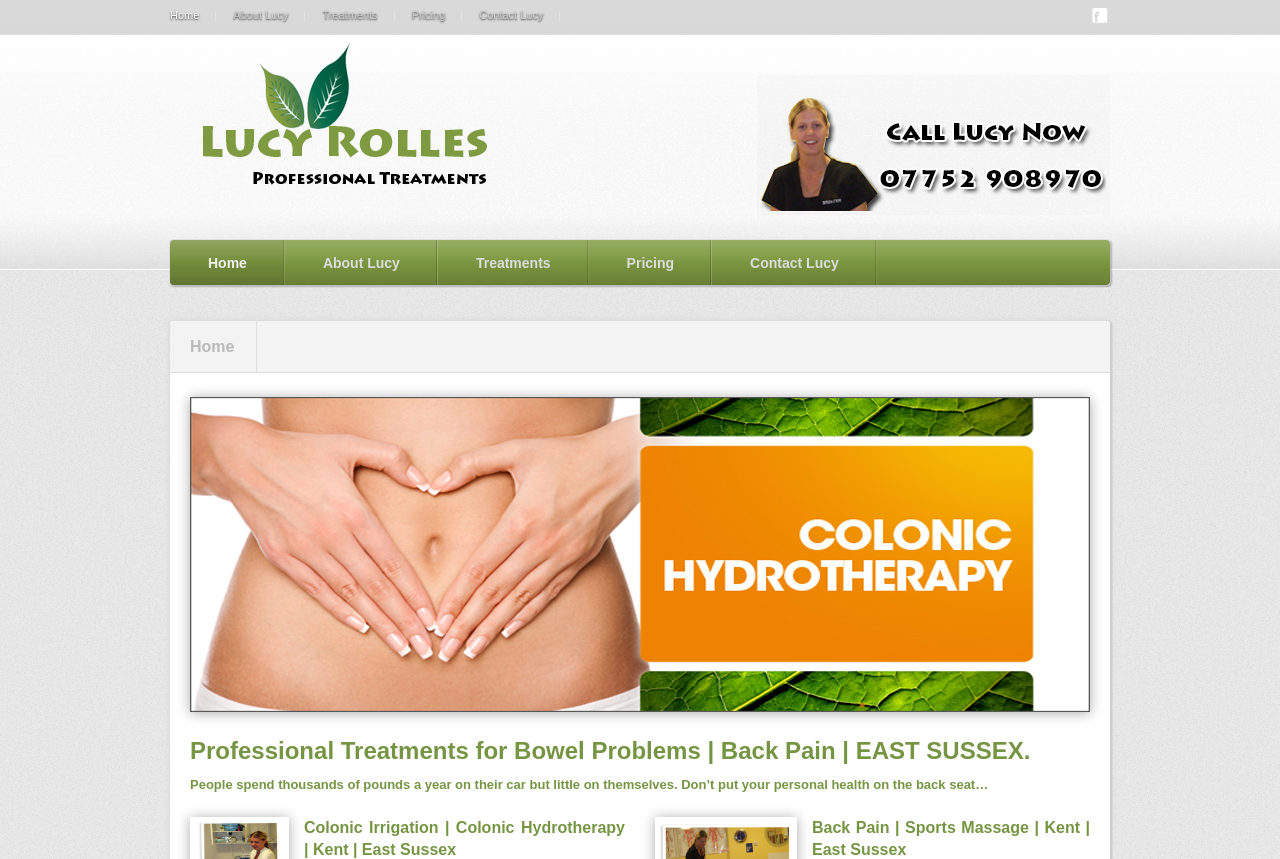Provide the bounding box coordinates of the area you need to click to execute the following instruction: "View About Lucy".

[0.169, 0.006, 0.239, 0.038]